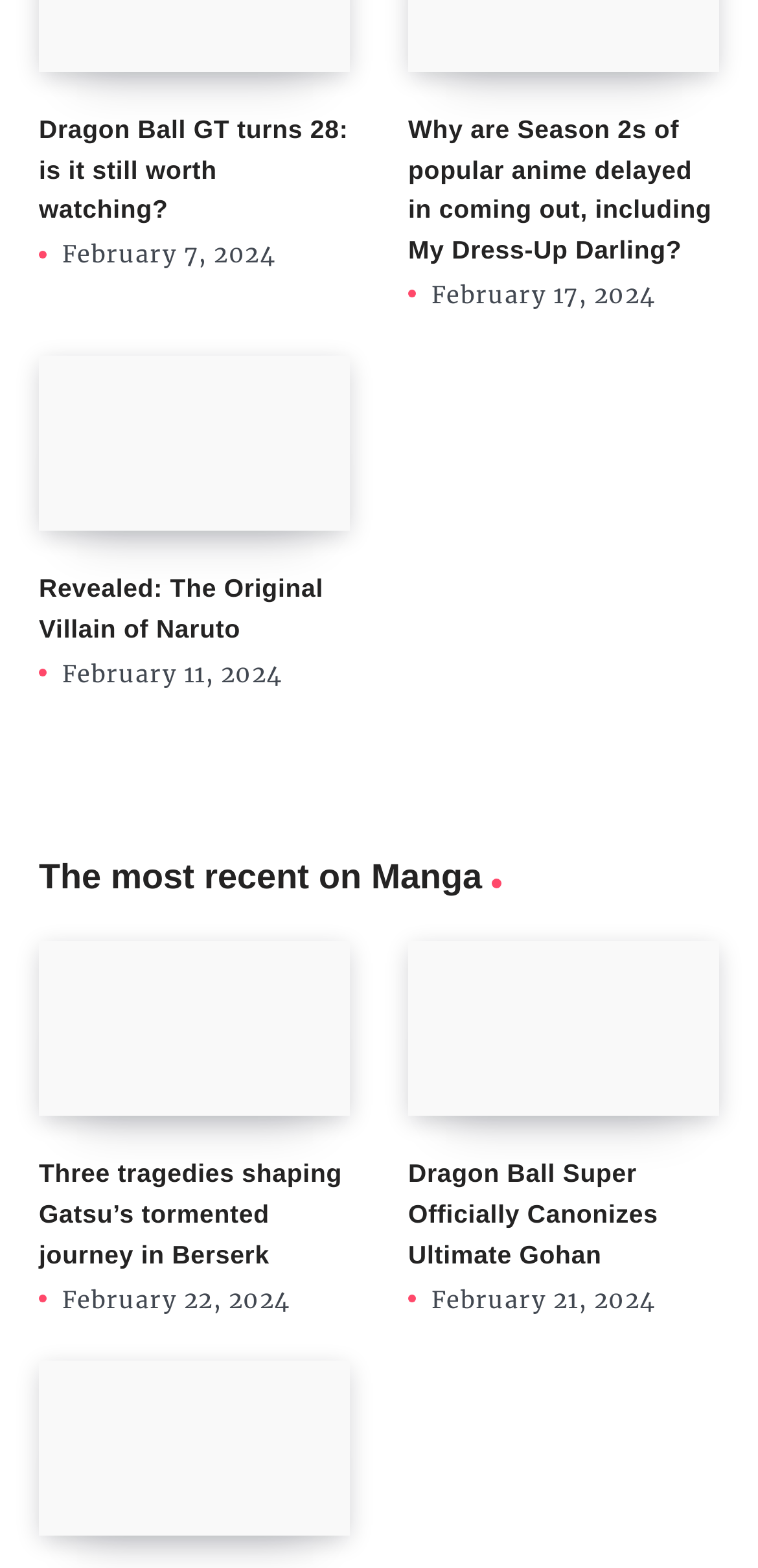Pinpoint the bounding box coordinates of the element that must be clicked to accomplish the following instruction: "Check the latest news on Manga". The coordinates should be in the format of four float numbers between 0 and 1, i.e., [left, top, right, bottom].

[0.051, 0.543, 0.949, 0.576]